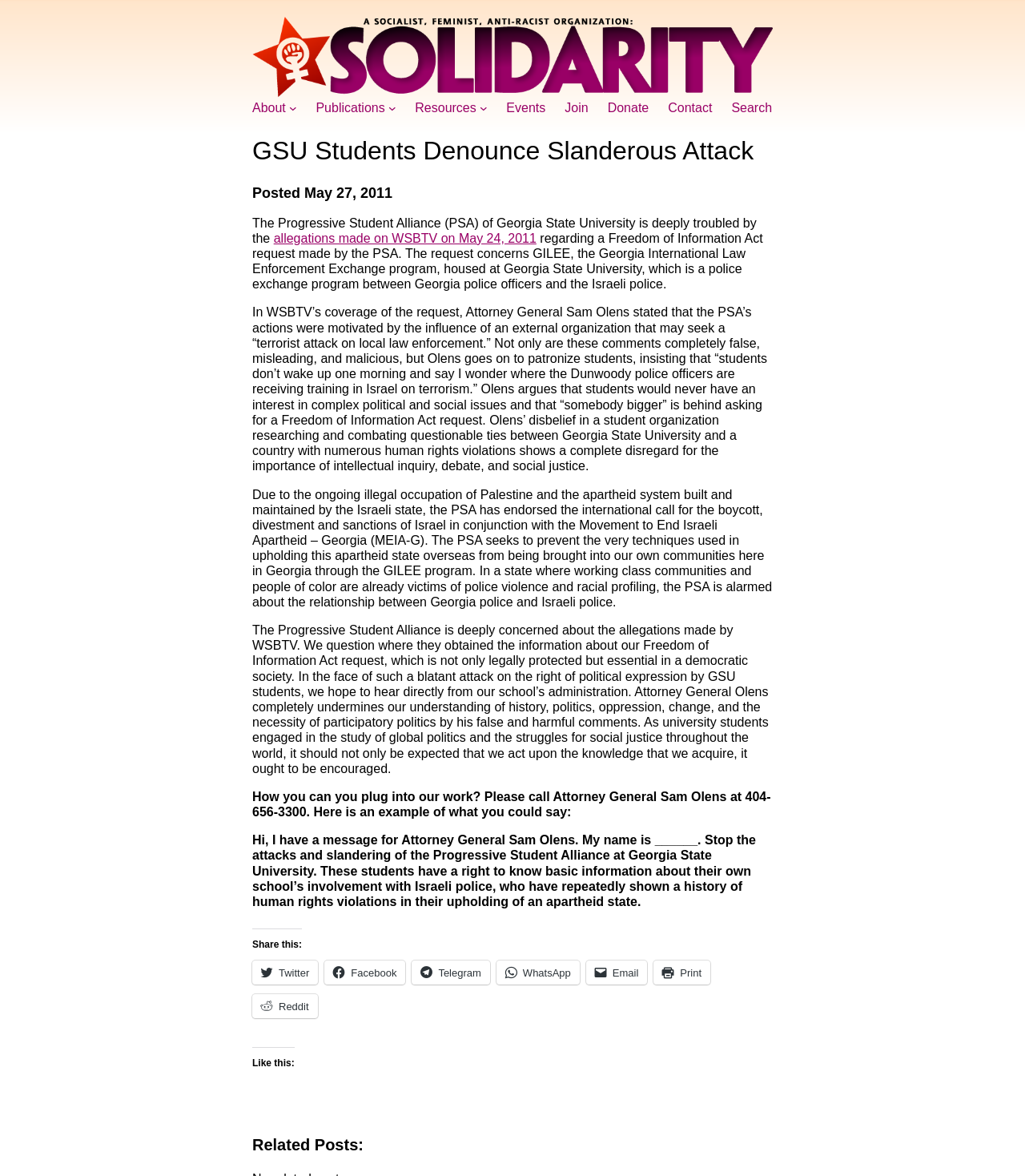Explain the webpage's layout and main content in detail.

The webpage is about a statement from the Progressive Student Alliance (PSA) of Georgia State University, denouncing a slanderous attack on them. At the top of the page, there is a figure with a link, followed by a navigation menu with several links to different sections of the website, including "About", "Publications", "Resources", "Events", "Join", "Donate", "Contact", and "Search".

Below the navigation menu, there is a heading that reads "GSU Students Denounce Slanderous Attack" and a subheading that indicates the post was made on May 27, 2011. The main content of the page is a statement from the PSA, which expresses their concern and outrage over allegations made against them by WSBTV on May 24, 2011. The statement is divided into several paragraphs, which discuss the PSA's Freedom of Information Act request regarding the Georgia International Law Enforcement Exchange program, the Attorney General's comments, and the PSA's endorsement of the boycott, divestment, and sanctions of Israel.

The statement also includes a call to action, asking readers to contact Attorney General Sam Olens to express their support for the PSA. There is an example of what readers could say when calling the Attorney General.

At the bottom of the page, there are several links to share the post on social media platforms, including Twitter, Facebook, Telegram, WhatsApp, Email, and Reddit. There is also a heading that reads "Like this:" and an iframe to like or reblog the post. Finally, there is a heading that reads "Related Posts:" but it does not appear to have any related posts listed.